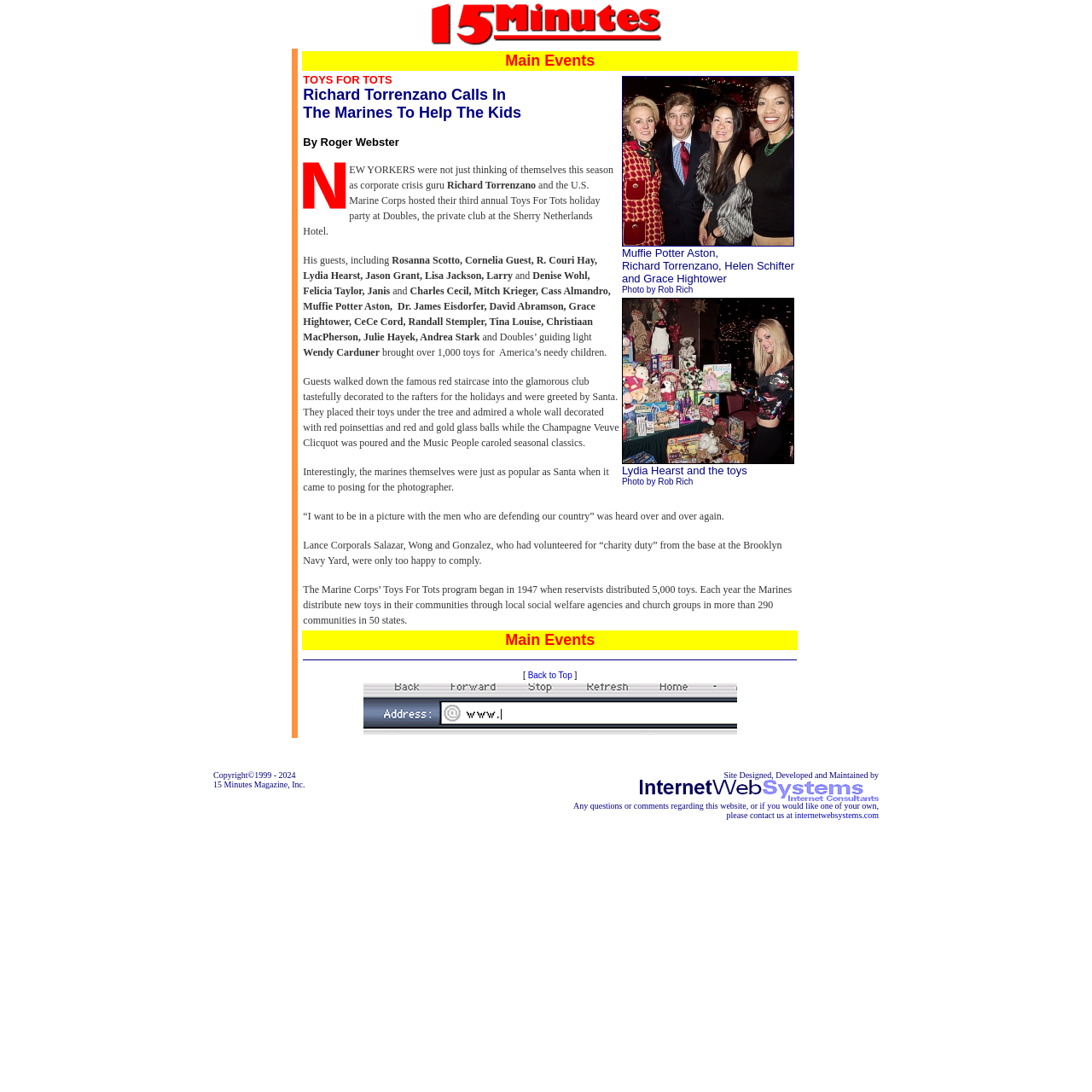Given the description of the UI element: "Back to Top", predict the bounding box coordinates in the form of [left, top, right, bottom], with each value being a float between 0 and 1.

[0.483, 0.614, 0.524, 0.623]